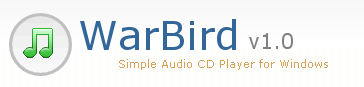Please look at the image and answer the question with a detailed explanation: What operating system is WarBird compatible with?

The tagline 'Simple Audio CD Player for Windows' explicitly states that WarBird is designed to be compatible with Windows operating systems, making it a user-friendly option for Windows users.